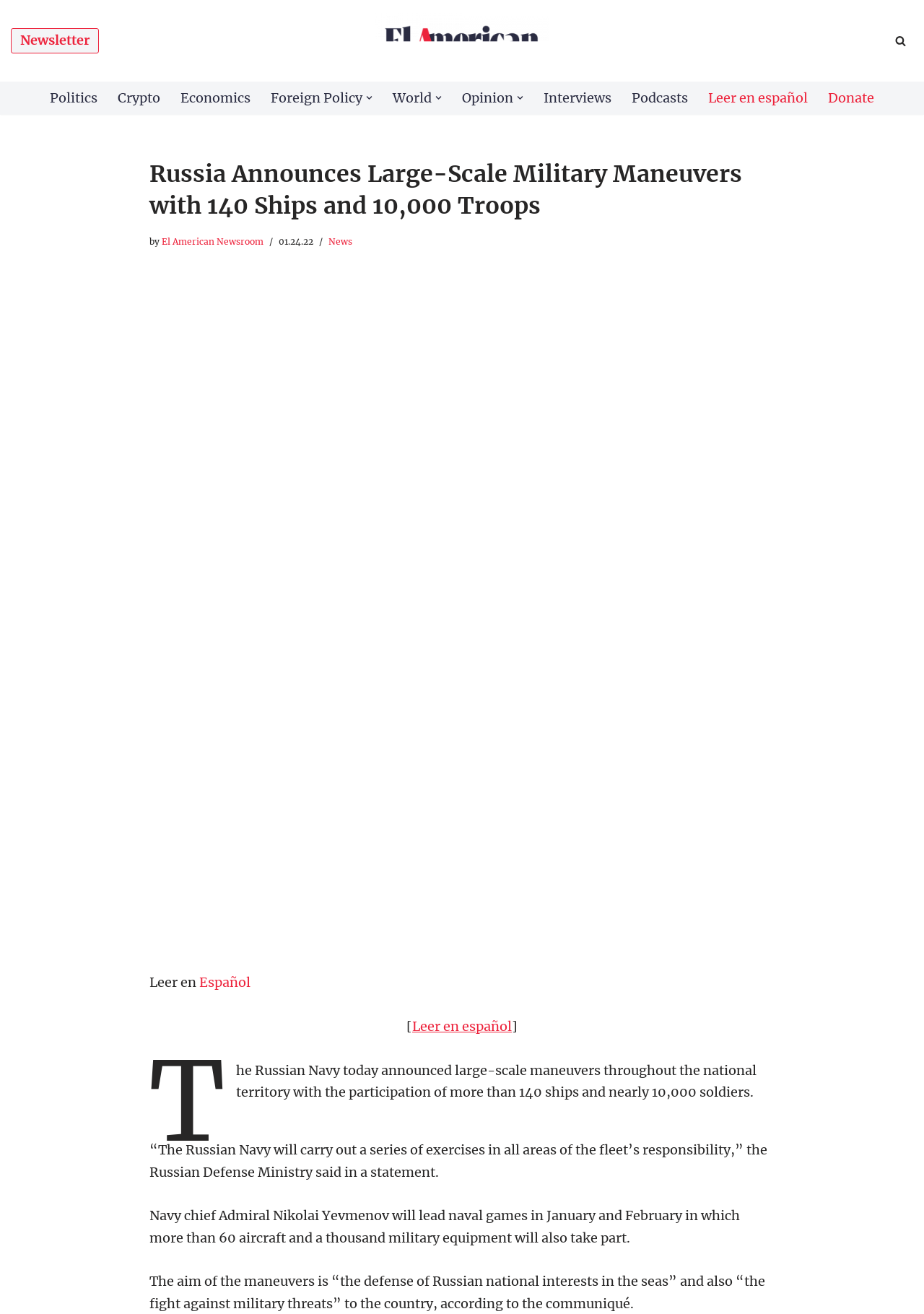What is the primary heading on this webpage?

Russia Announces Large-Scale Military Maneuvers with 140 Ships and 10,000 Troops